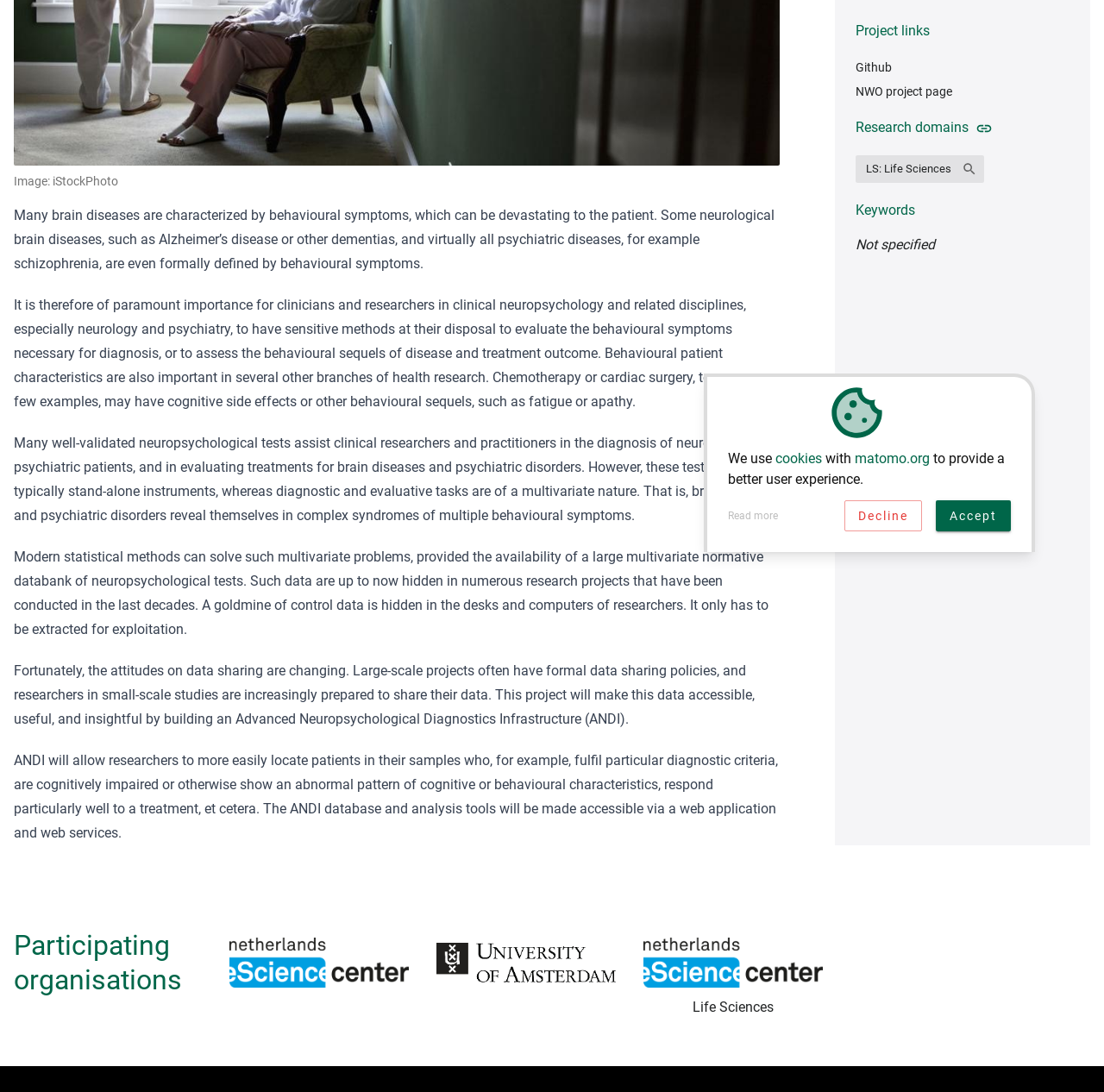Please find the bounding box for the UI component described as follows: "Life Sciences".

[0.582, 0.85, 0.745, 0.913]